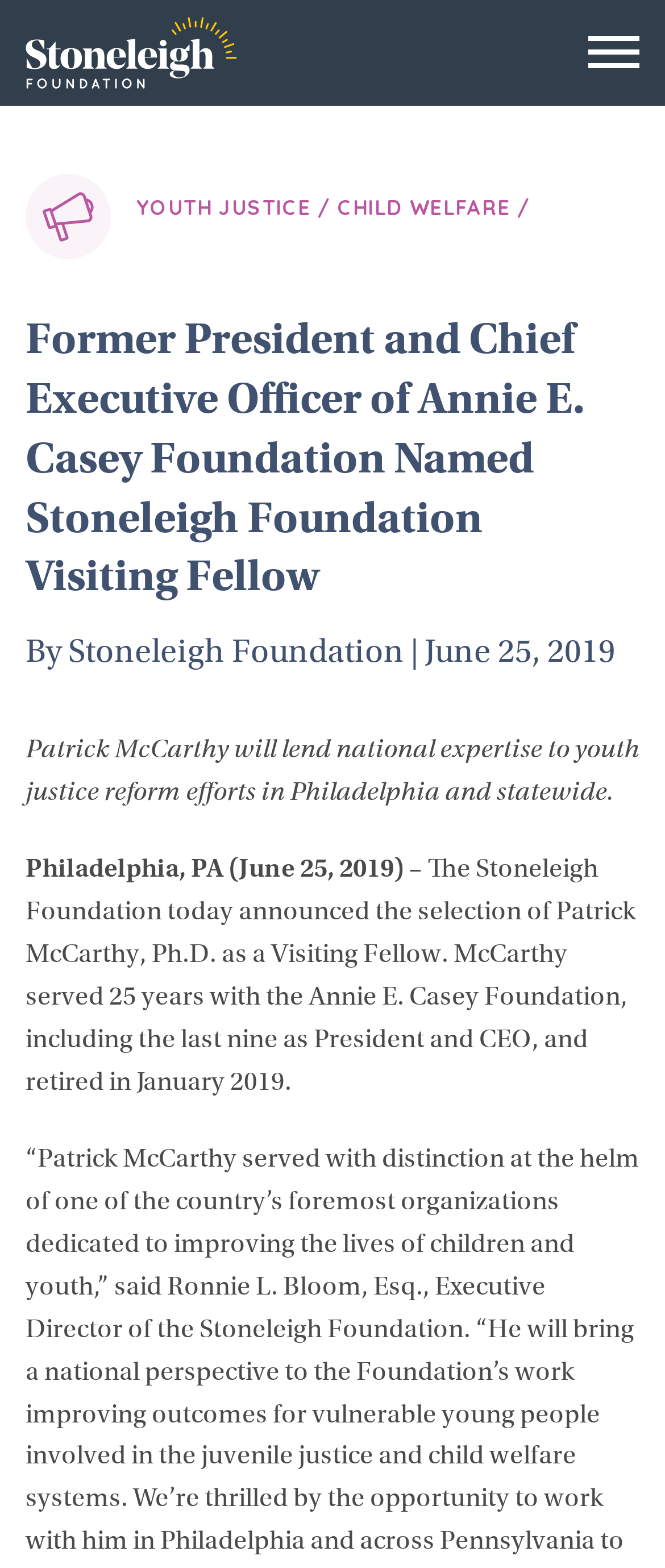Kindly respond to the following question with a single word or a brief phrase: 
What is the name of the foundation mentioned in the webpage?

Stoneleigh Foundation